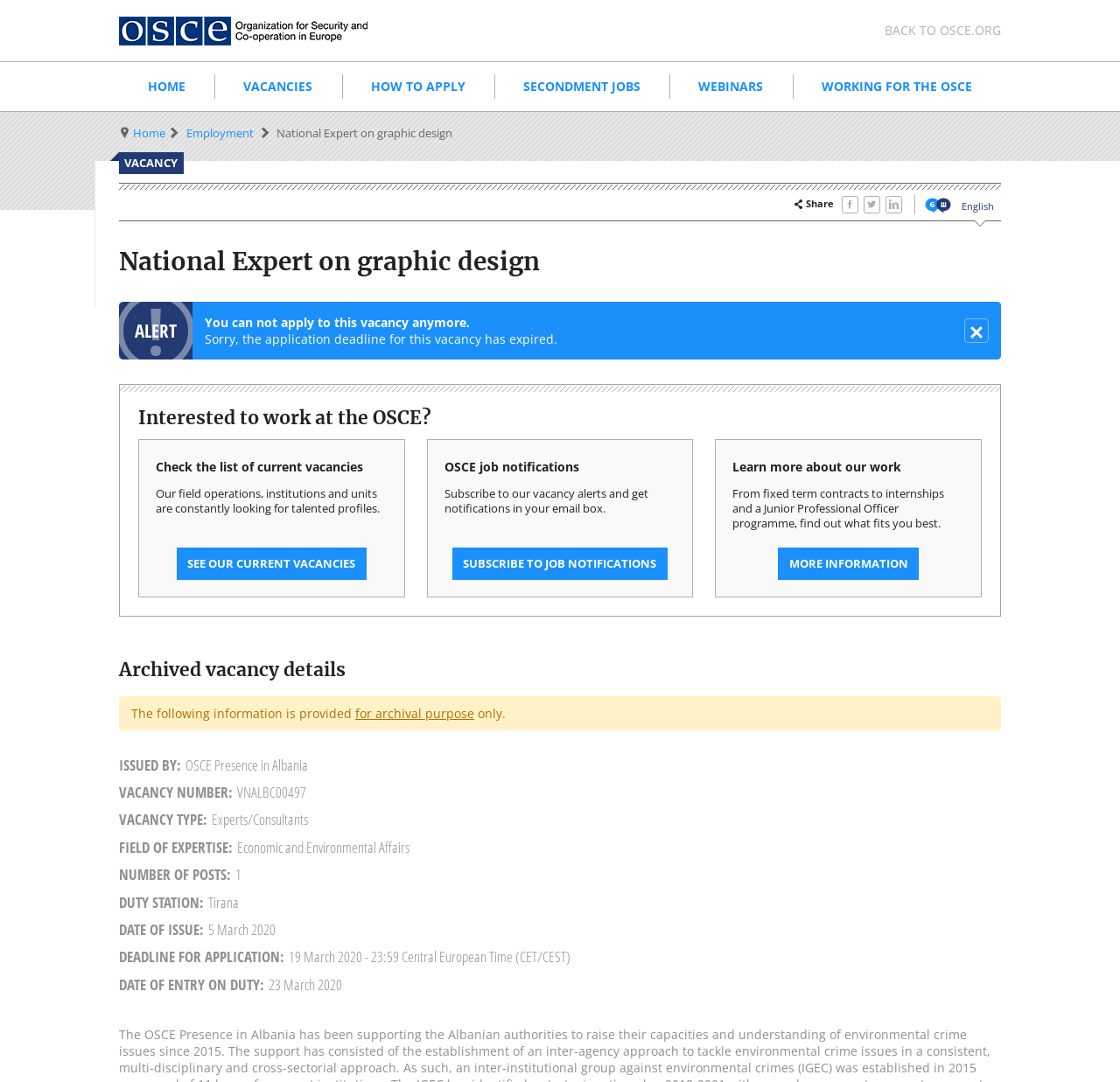Based on the element description "Subscribe to job notifications", predict the bounding box coordinates of the UI element.

[0.404, 0.506, 0.596, 0.536]